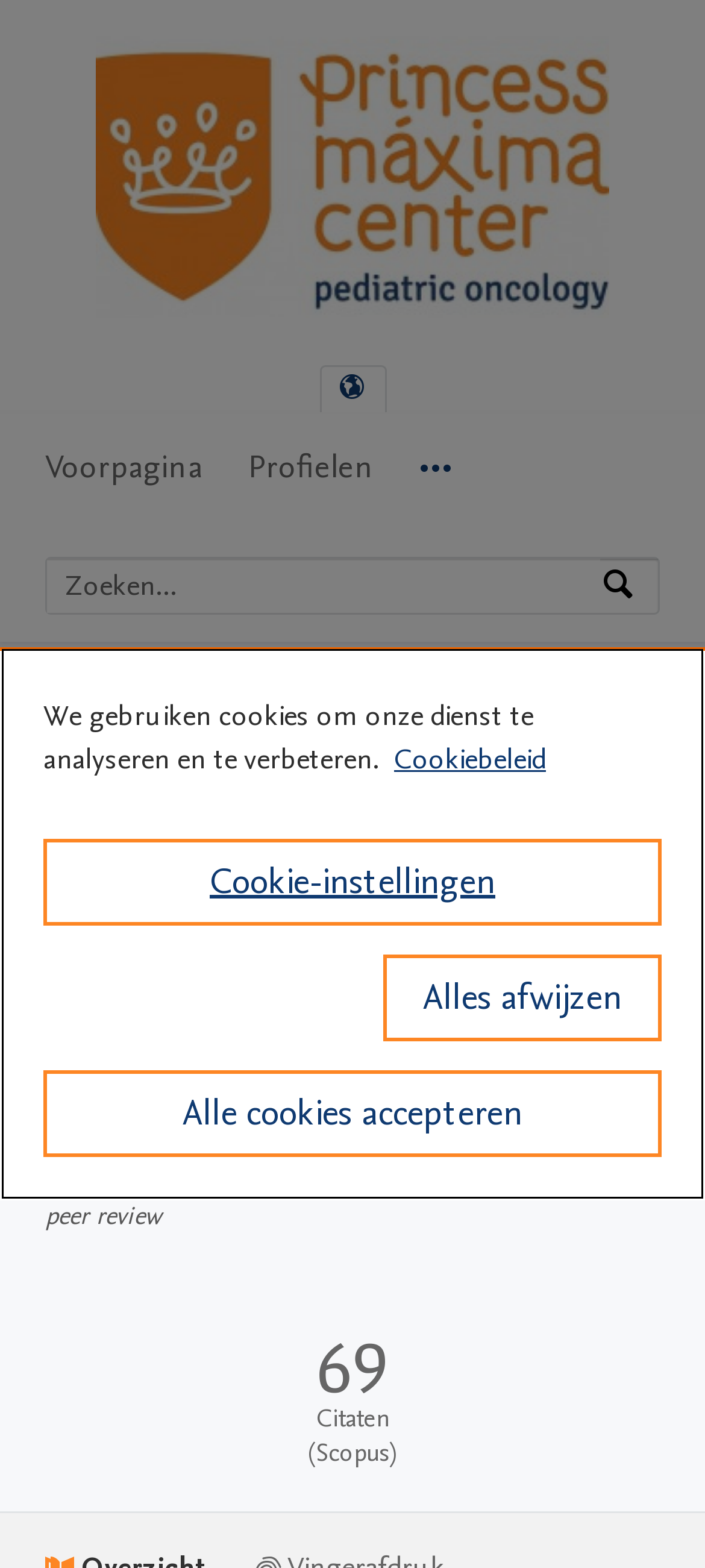Please locate and retrieve the main header text of the webpage.

Marked improvements in survival of patients with rectal cancer in the Netherlands following changes in therapy, 1989-2006